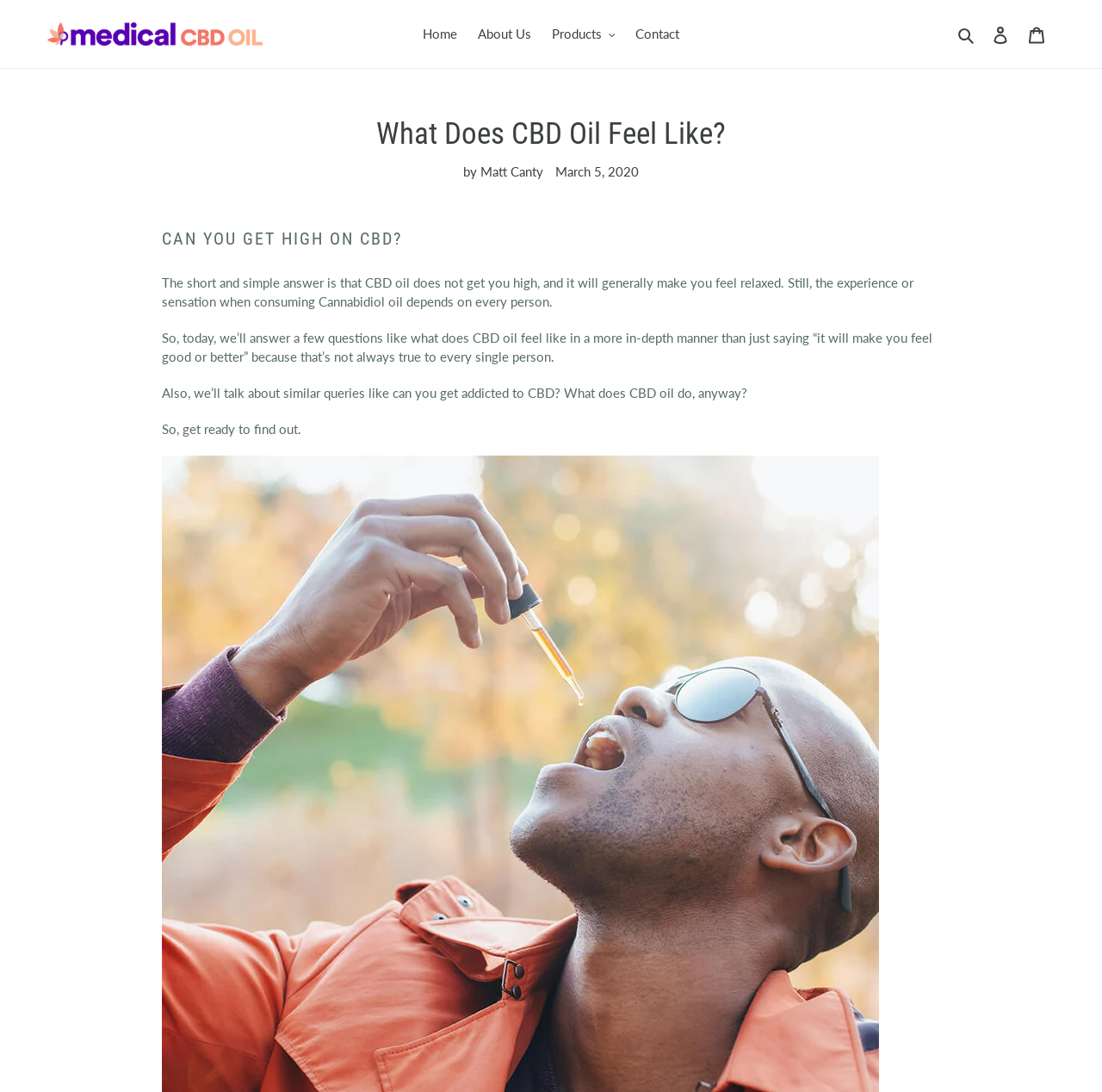Please determine the bounding box coordinates of the section I need to click to accomplish this instruction: "Search for something".

[0.864, 0.021, 0.891, 0.041]